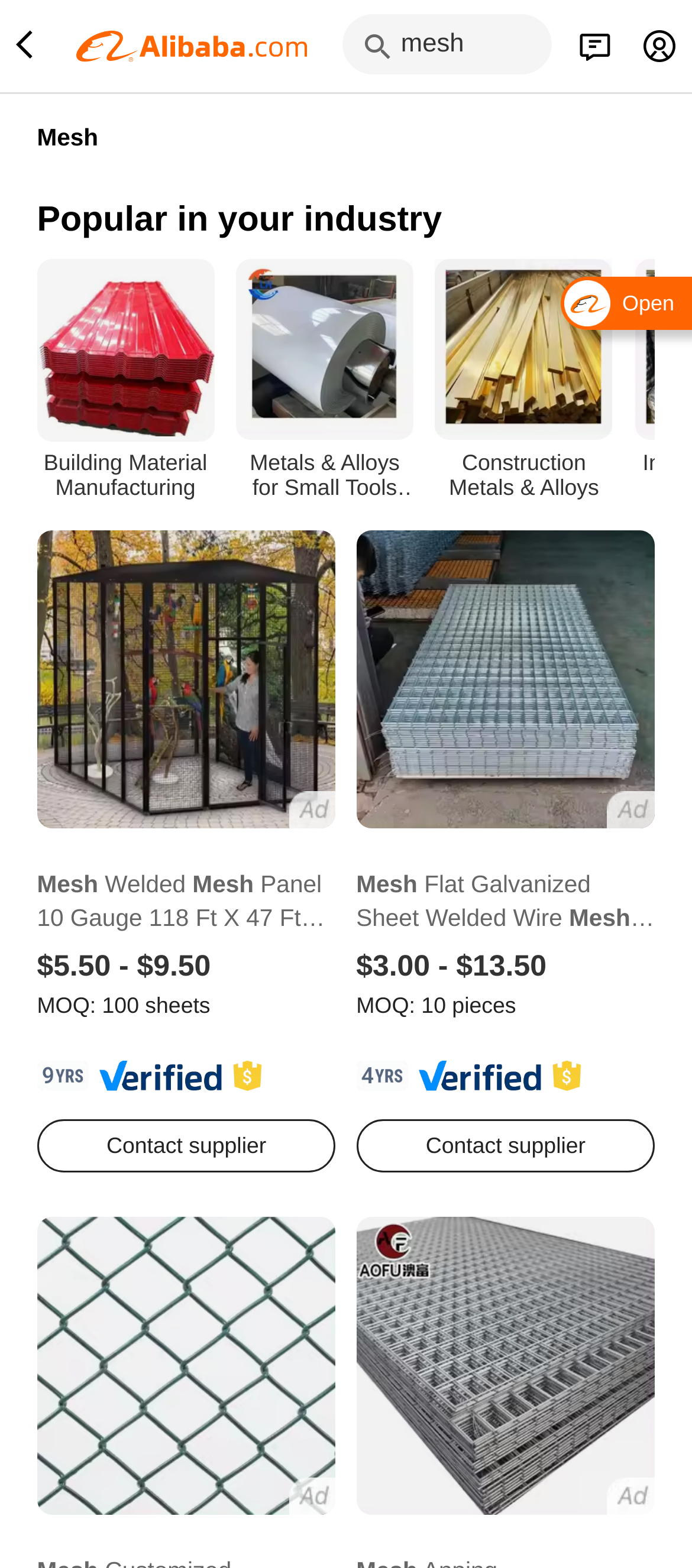Please answer the following question using a single word or phrase: 
What is the price range of the first product?

$5.50 - $9.50